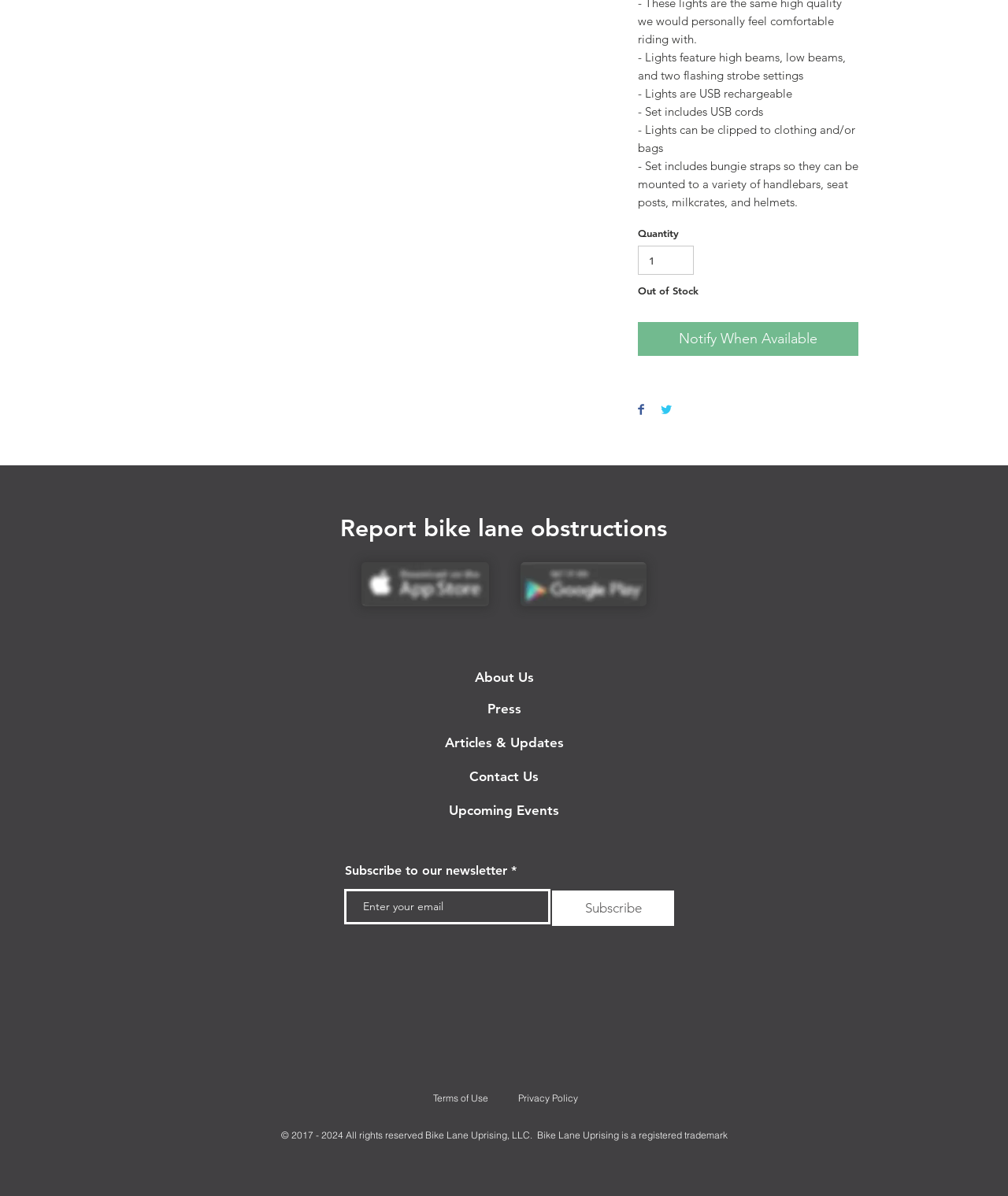Identify the bounding box coordinates for the UI element described as follows: aria-label="Join our Strava club". Use the format (top-left x, top-left y, bottom-right x, bottom-right y) and ensure all values are floating point numbers between 0 and 1.

[0.437, 0.841, 0.48, 0.878]